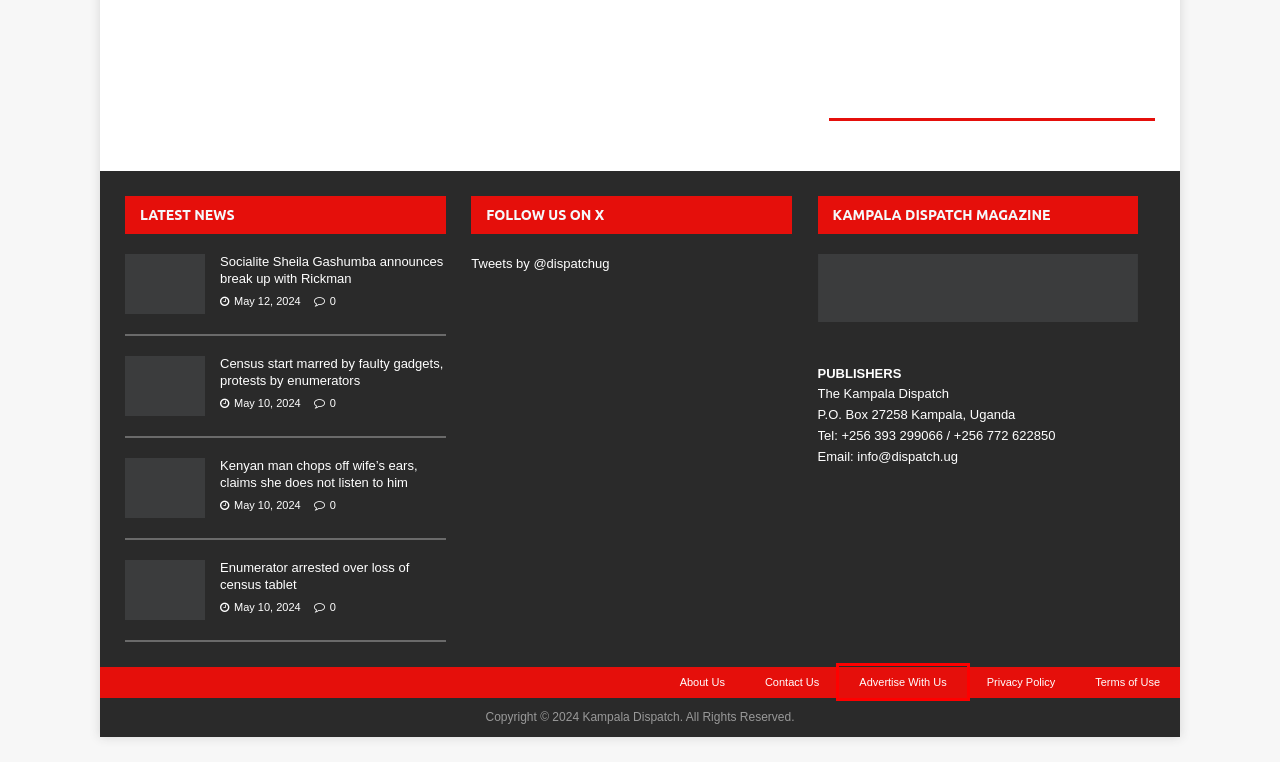A screenshot of a webpage is provided, featuring a red bounding box around a specific UI element. Identify the webpage description that most accurately reflects the new webpage after interacting with the selected element. Here are the candidates:
A. Advertise With Us - Kampala Dispatch
B. Dead Kenyan truck driver at Uganda border tests negative for COVID-19
C. About Us - Kampala Dispatch
D. News Archives - Kampala Dispatch
E. Terms of Use - Kampala Dispatch
F. Dr Stella Nyanzi arrested for inciting traders to demonstrate in Kampala
G. Privacy Policy - Kampala Dispatch
H. Over 3,000 girls got pregnant in West Nile during COVID-19 lockdown

A